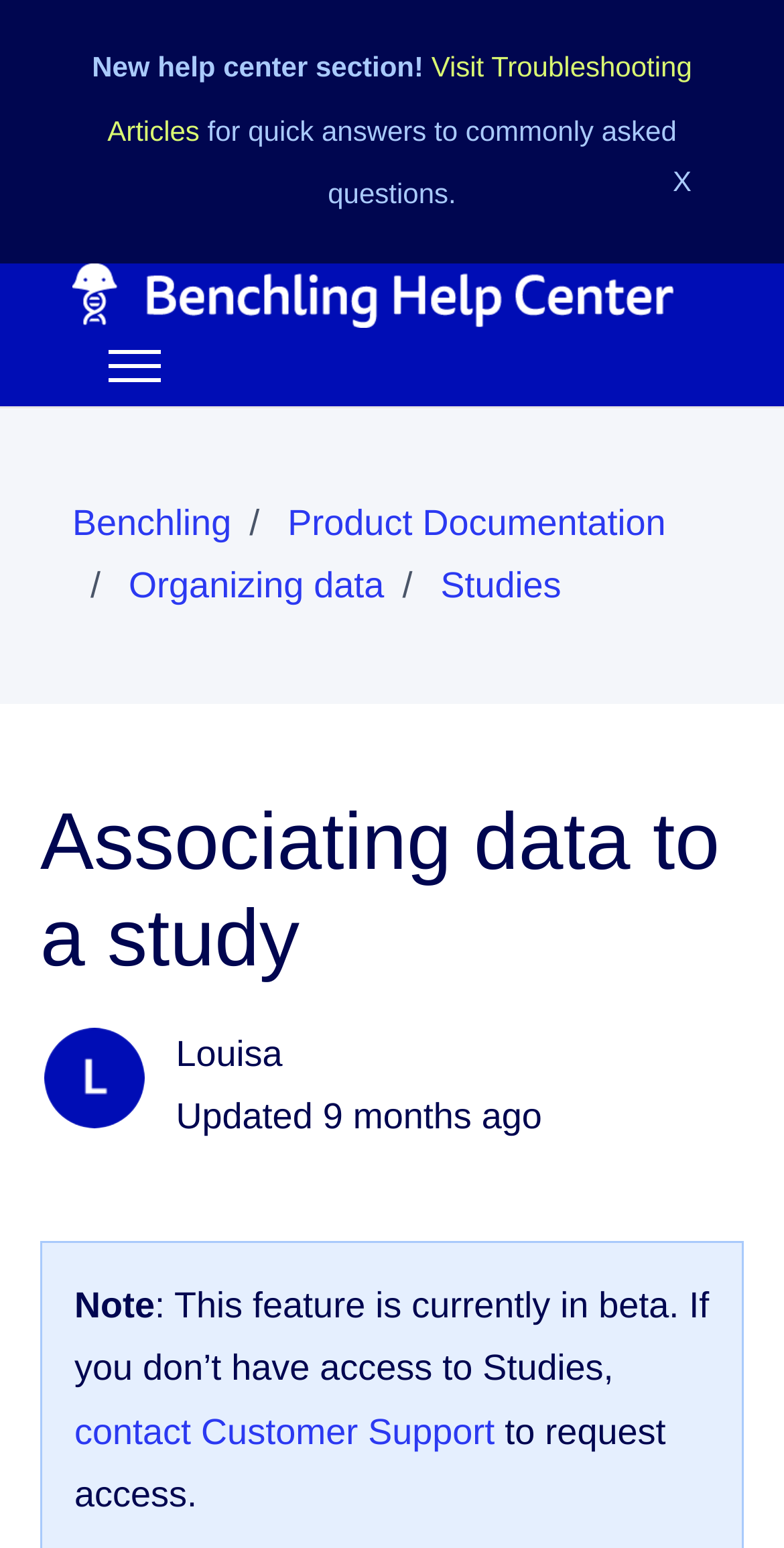Determine the bounding box coordinates for the area that needs to be clicked to fulfill this task: "Visit Troubleshooting Articles". The coordinates must be given as four float numbers between 0 and 1, i.e., [left, top, right, bottom].

[0.137, 0.032, 0.883, 0.094]